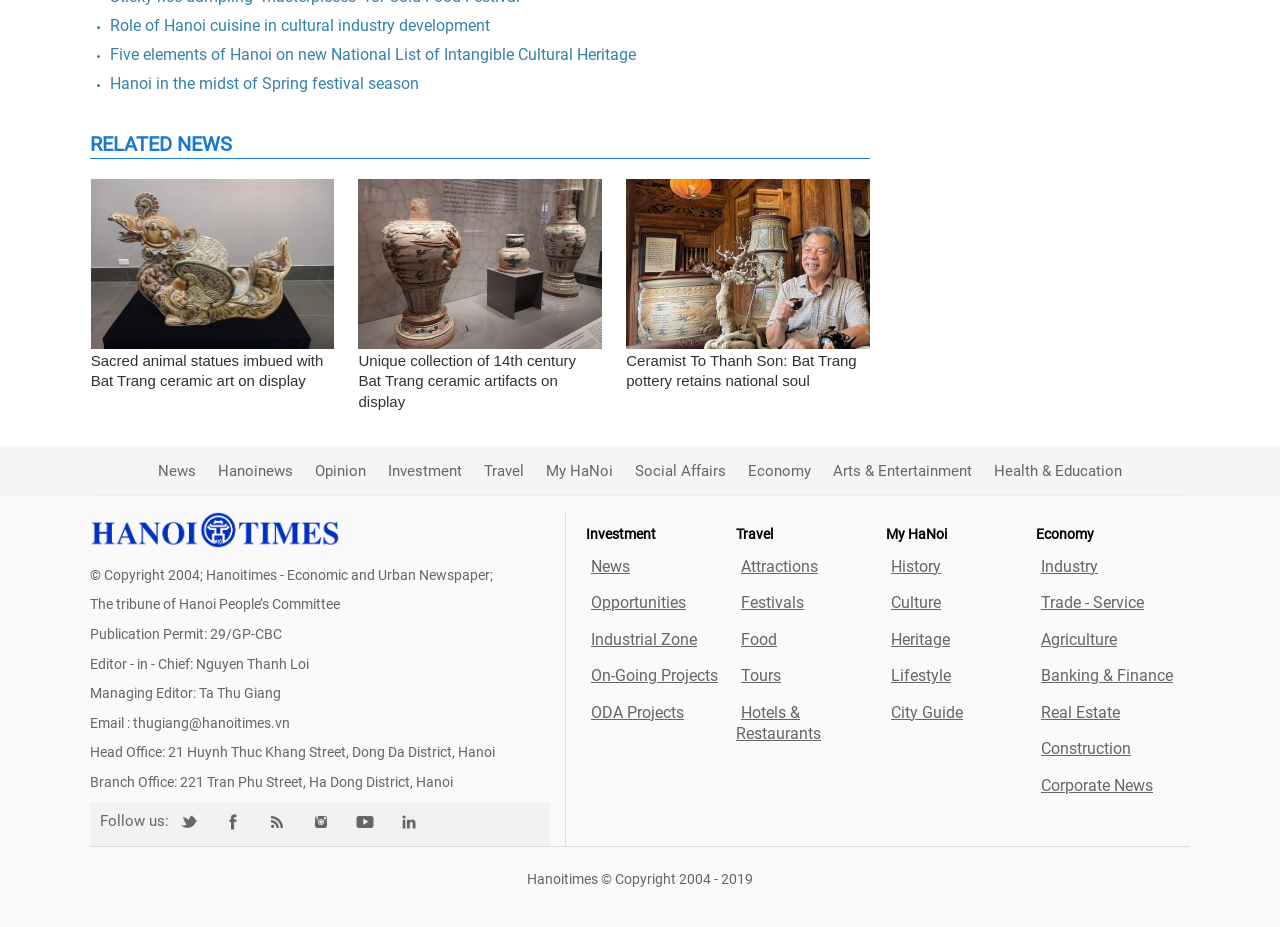Please identify the bounding box coordinates of the element that needs to be clicked to execute the following command: "Click on Apsis VR Escape Room Melbourne". Provide the bounding box using four float numbers between 0 and 1, formatted as [left, top, right, bottom].

None